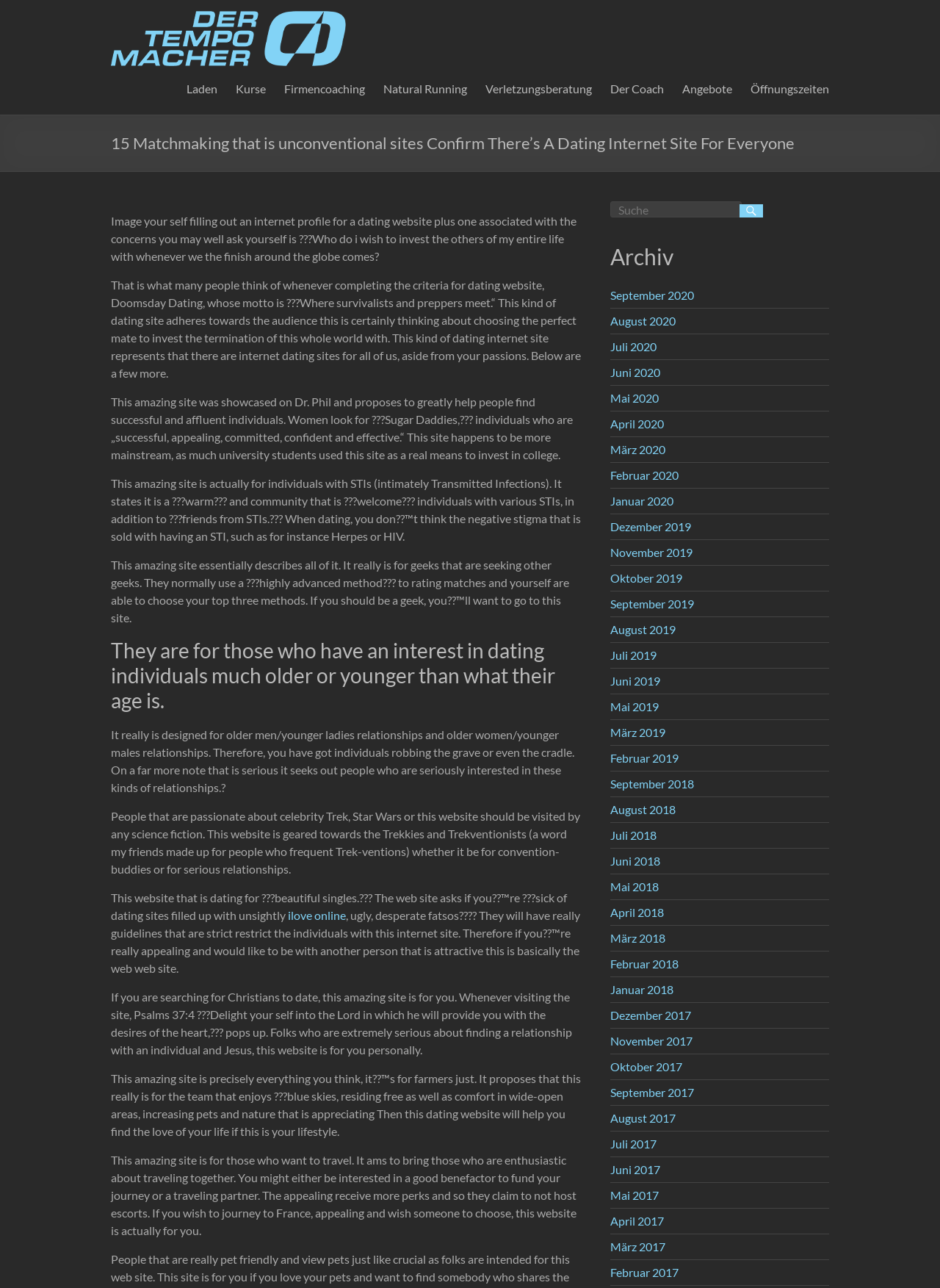What is the focus of the dating site 'Farmers Only'?
Answer the question with a thorough and detailed explanation.

The focus of the dating site 'Farmers Only' is for farmers who enjoy 'blue skies, living free and comfort in wide-open spaces, raising pets and appreciating nature', as mentioned in the text on the webpage.